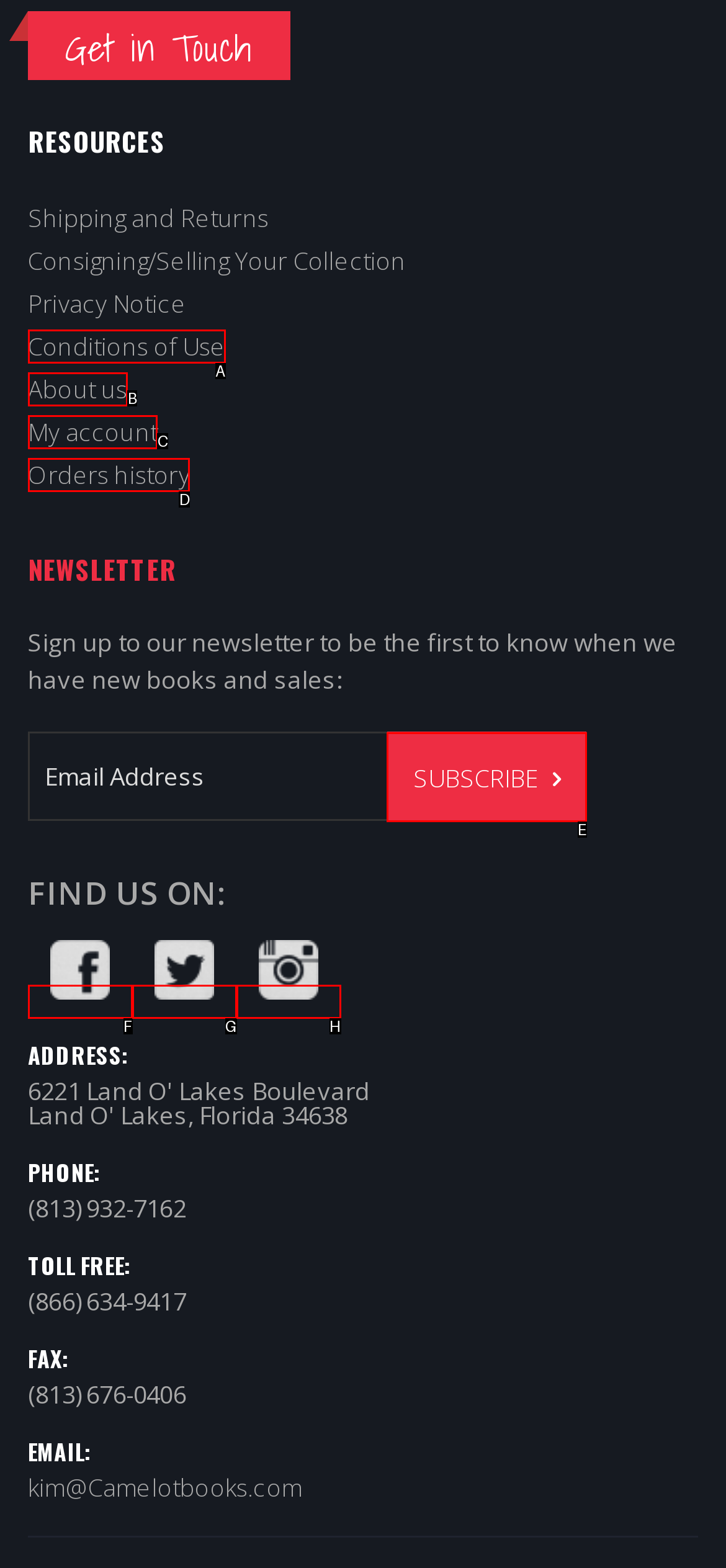Select the correct UI element to click for this task: Subscribe to the newsletter.
Answer using the letter from the provided options.

E